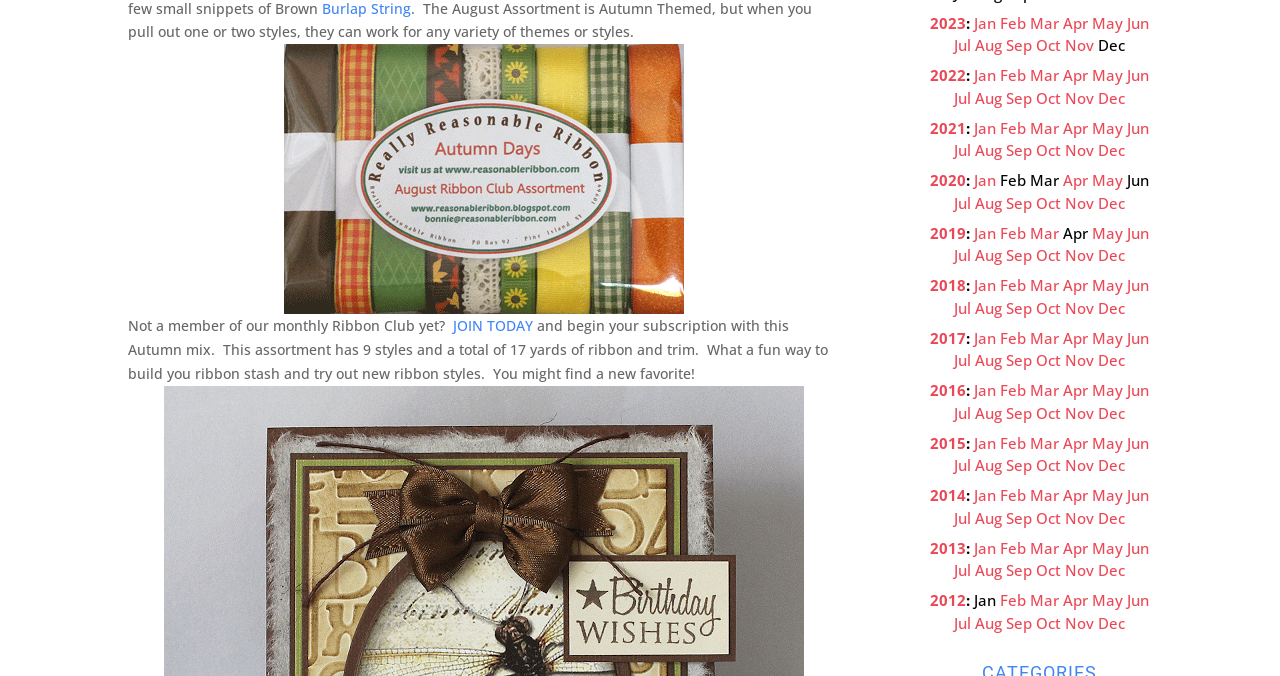Find the bounding box coordinates of the element I should click to carry out the following instruction: "Explore the Autumn mix".

[0.1, 0.468, 0.647, 0.566]